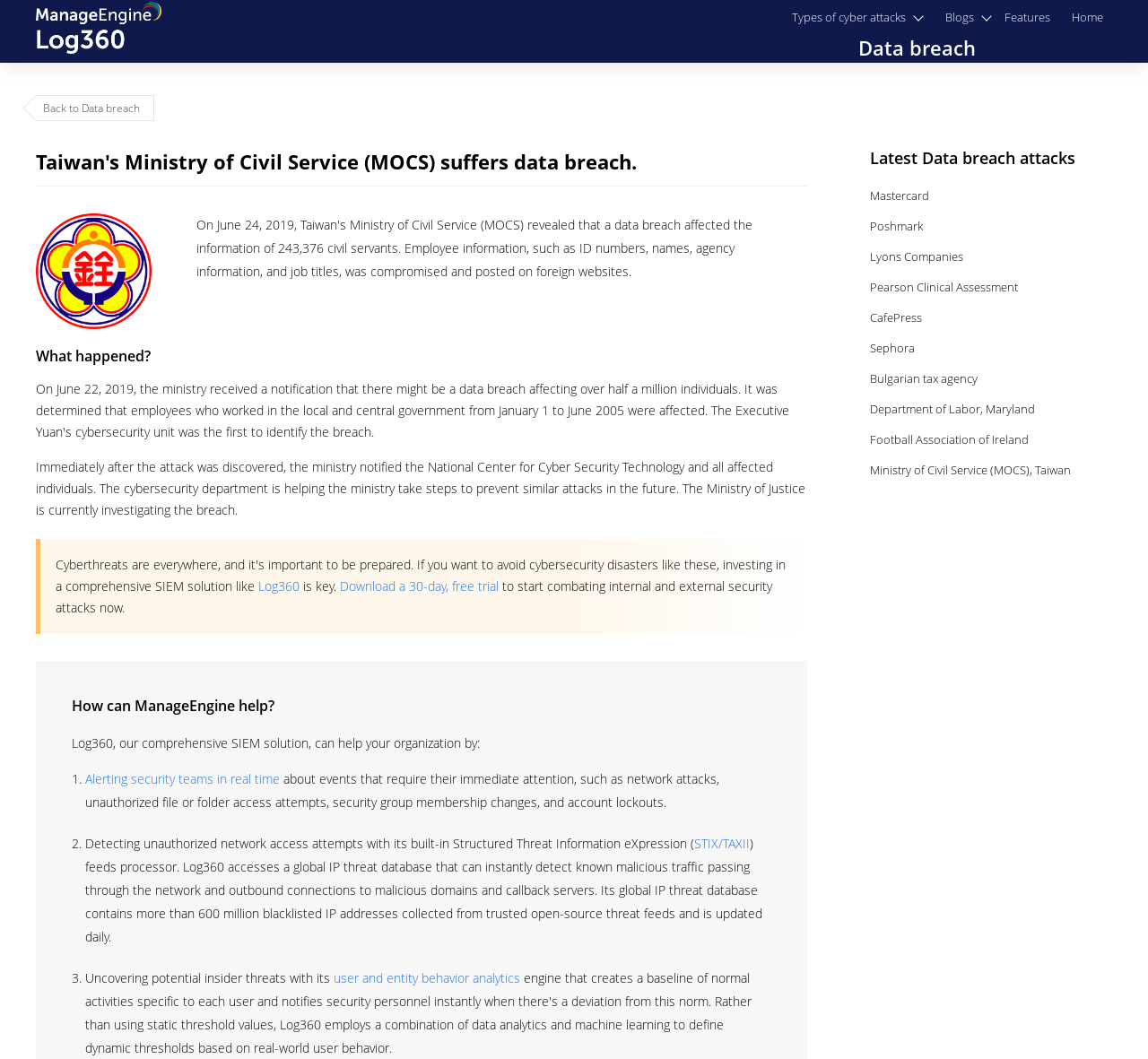What is the purpose of STIX/TAXII feeds processor?
Please provide a comprehensive and detailed answer to the question.

The answer can be found in the text 'Detecting unauthorized network access attempts with its built-in Structured Threat Information eXpression ('STIX/TAXII') feeds processor.' which describes the function of STIX/TAXII feeds processor in Log360.